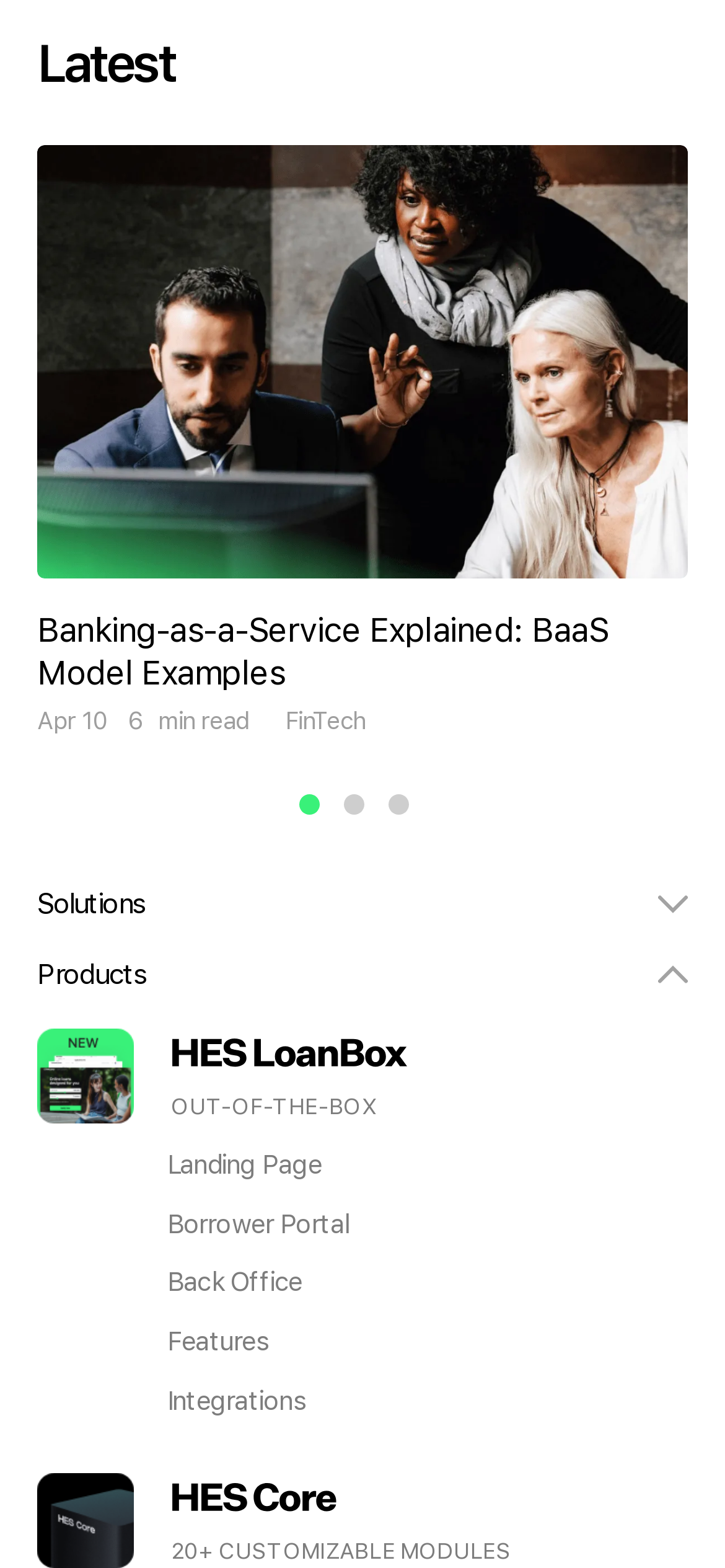Identify the bounding box coordinates for the UI element mentioned here: "Borrower Portal". Provide the coordinates as four float values between 0 and 1, i.e., [left, top, right, bottom].

[0.051, 0.656, 0.949, 0.721]